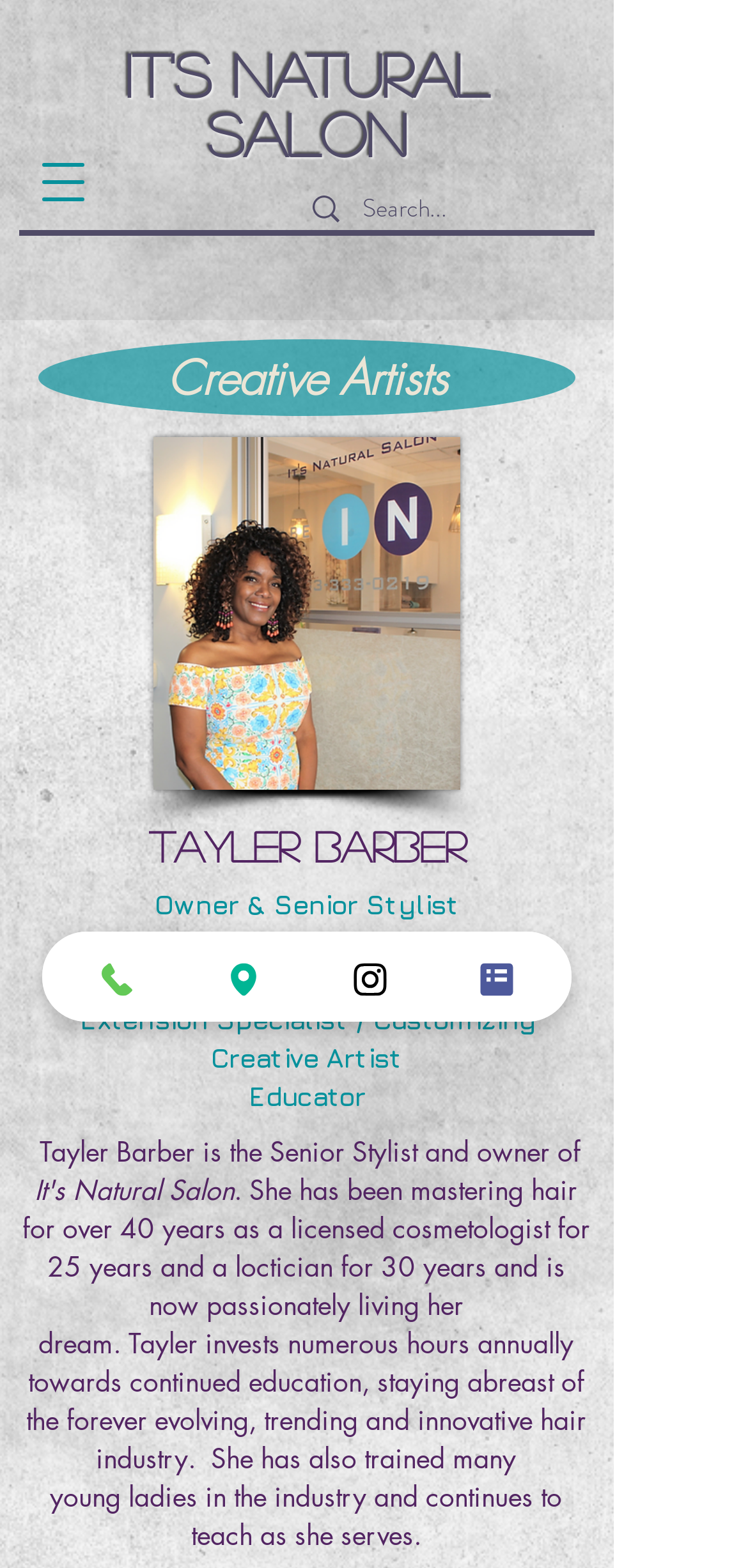Offer an extensive depiction of the webpage and its key elements.

The webpage is about "It's Natural Stylists" and appears to be a salon's website. At the top, there is a heading "It's Natural" with a link to the same text, followed by another heading "Salon" with a link and an image to the right. 

Below the headings, there is a button to open a navigation menu. To the right of the button, there is a heading "Creative Artists" followed by an image of a person, likely a stylist. 

Below the image, there are several headings and static text blocks describing a stylist named Tayler Barber, including her roles as owner, senior stylist, loctician, master colorist, extension specialist, creative artist, and educator. There is also a paragraph of text describing Tayler's experience and qualifications.

On the right side of the page, there are three links to contact information: "Phone", "Address", and "Instagram", each accompanied by an image. Below these links, there is a generic element labeled "Contact Form".